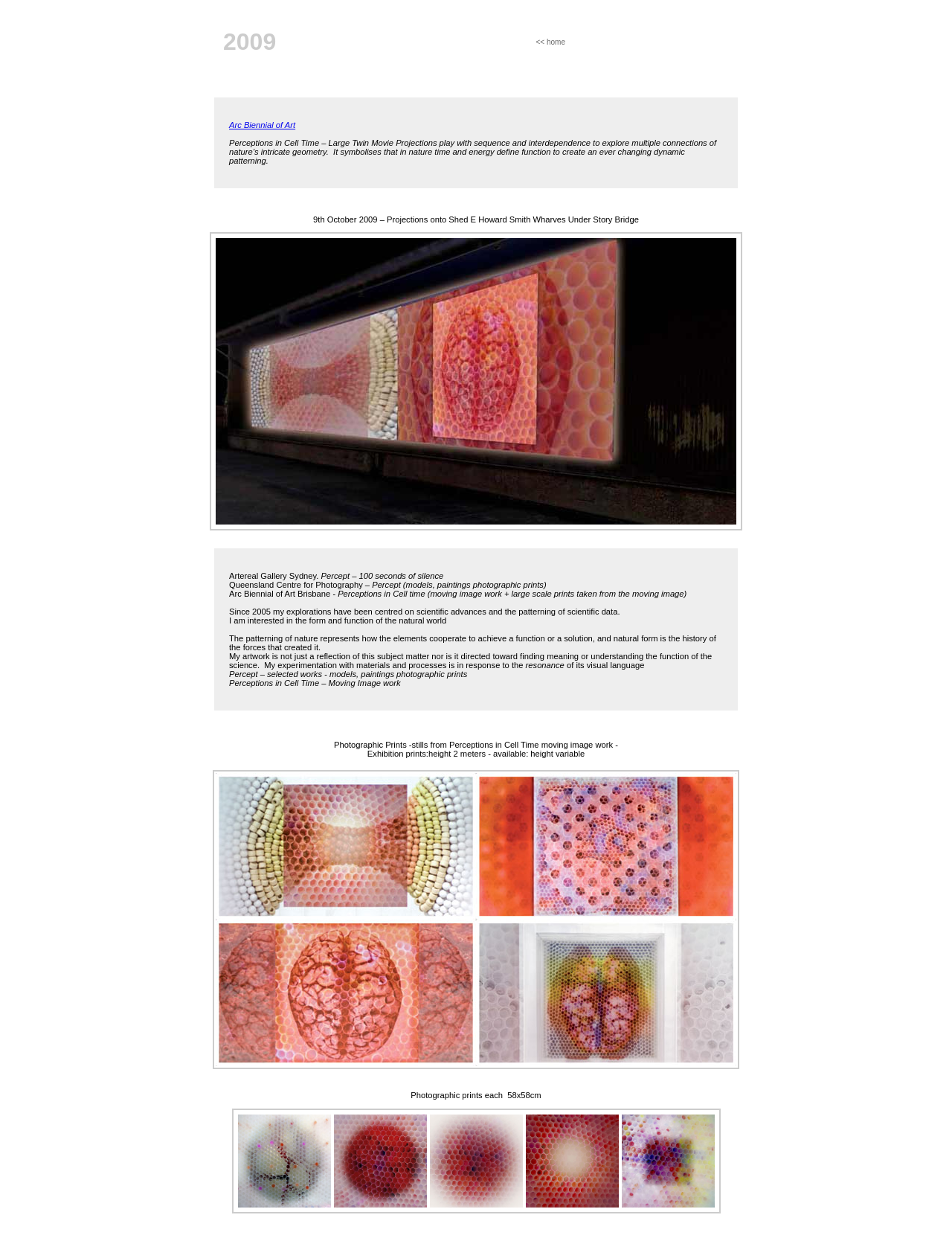Please give a one-word or short phrase response to the following question: 
What is the title of the webpage?

2009 - Glen Henderson - Artist, Sculptor, Curator - Brisbane, Australia